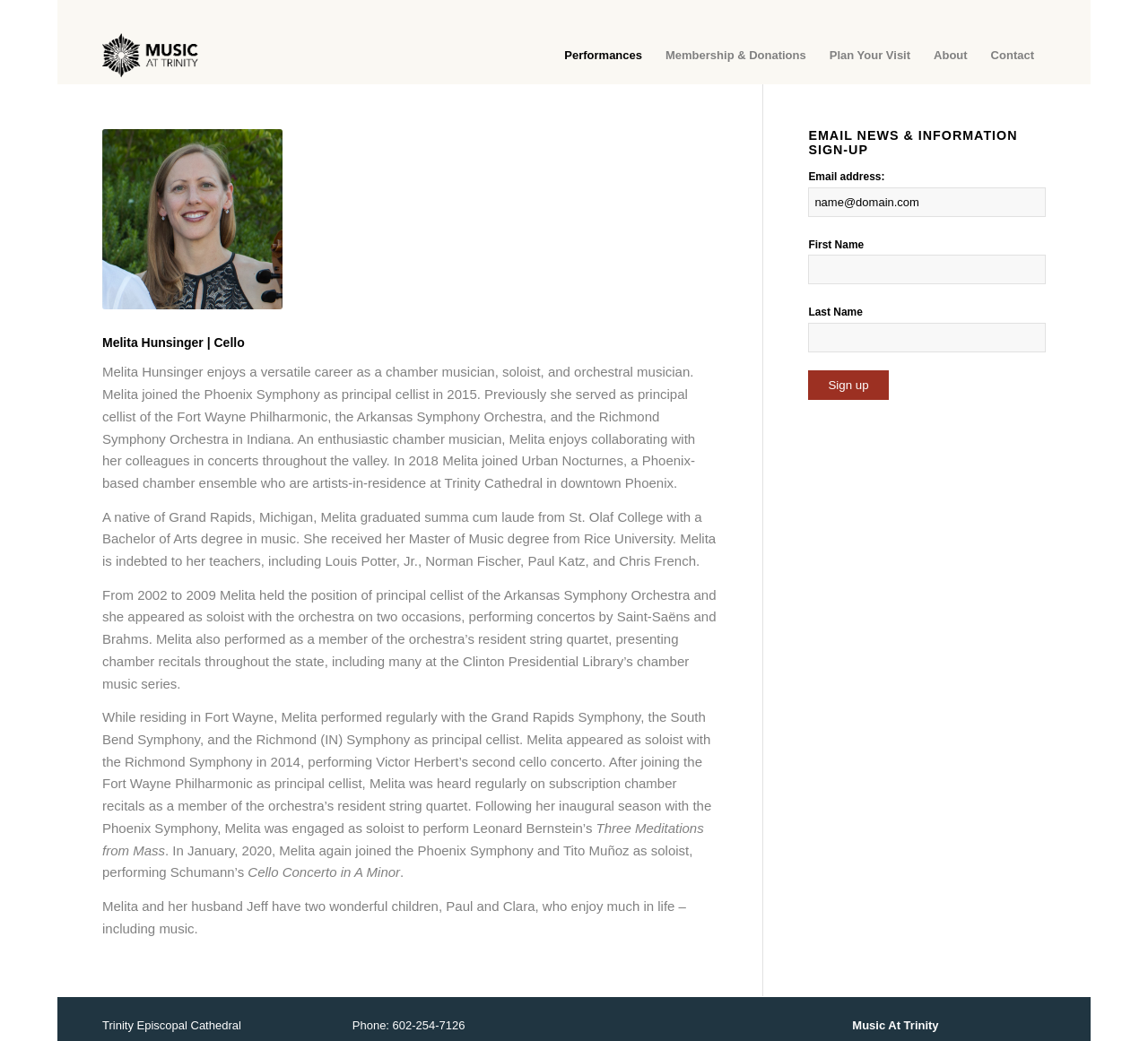What is the name of the ensemble Melita Hunsinger joined in 2018? Examine the screenshot and reply using just one word or a brief phrase.

Urban Nocturnes